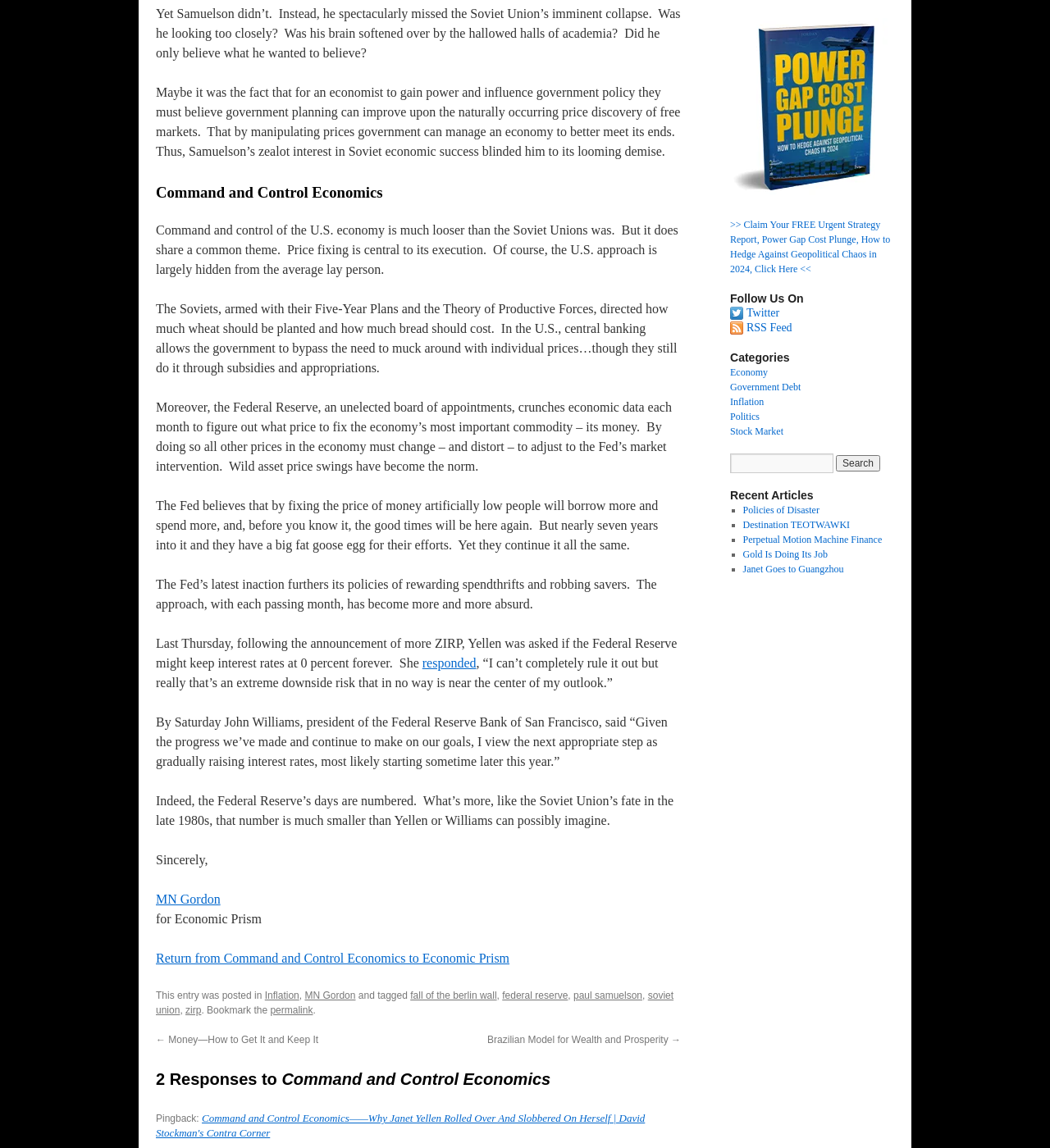Highlight the bounding box coordinates of the element you need to click to perform the following instruction: "Follow on Twitter."

[0.711, 0.267, 0.742, 0.278]